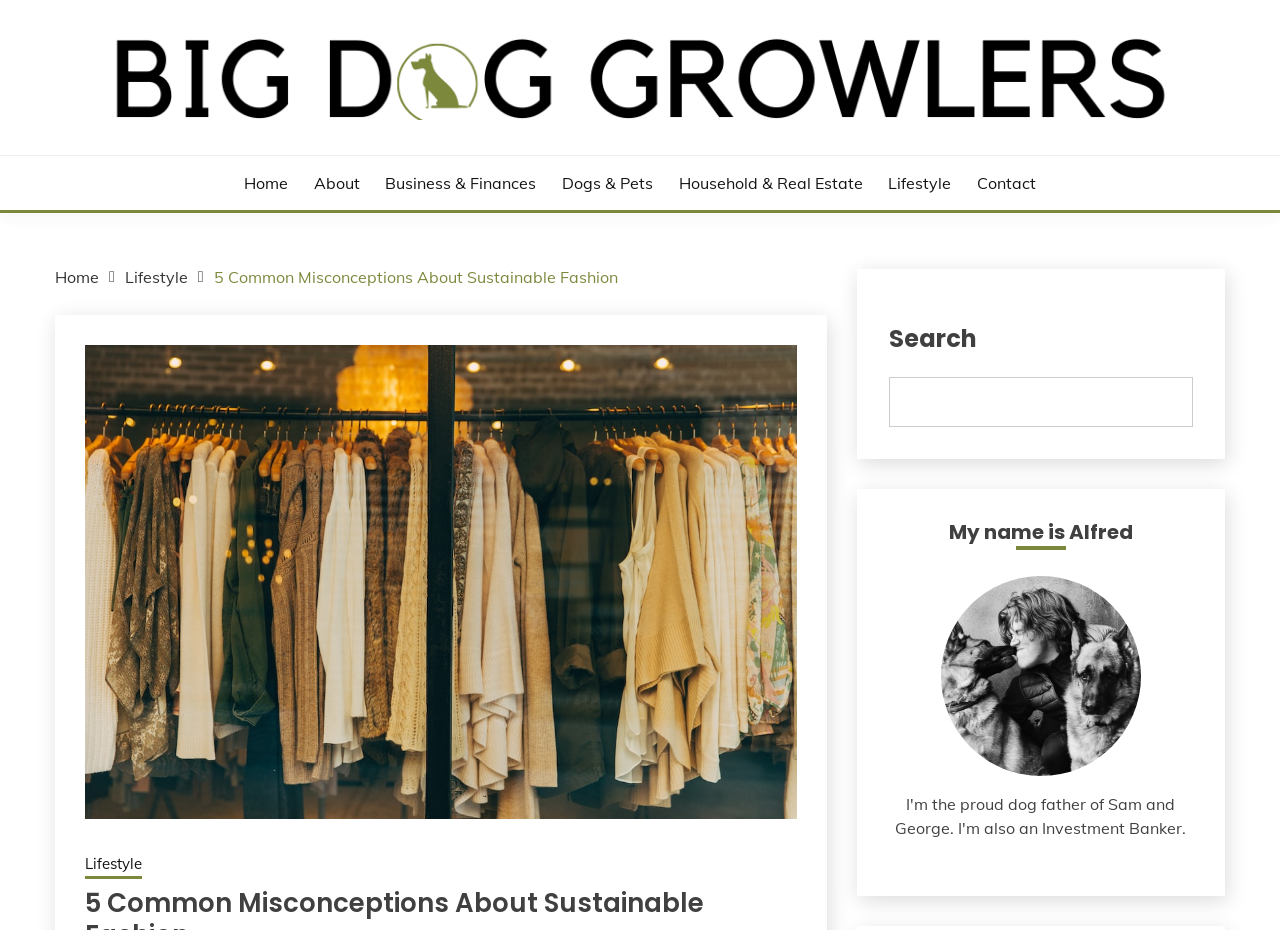Please identify the bounding box coordinates of the element's region that should be clicked to execute the following instruction: "Explore the 'Historic Volvo Photography Locations Overview'". The bounding box coordinates must be four float numbers between 0 and 1, i.e., [left, top, right, bottom].

None